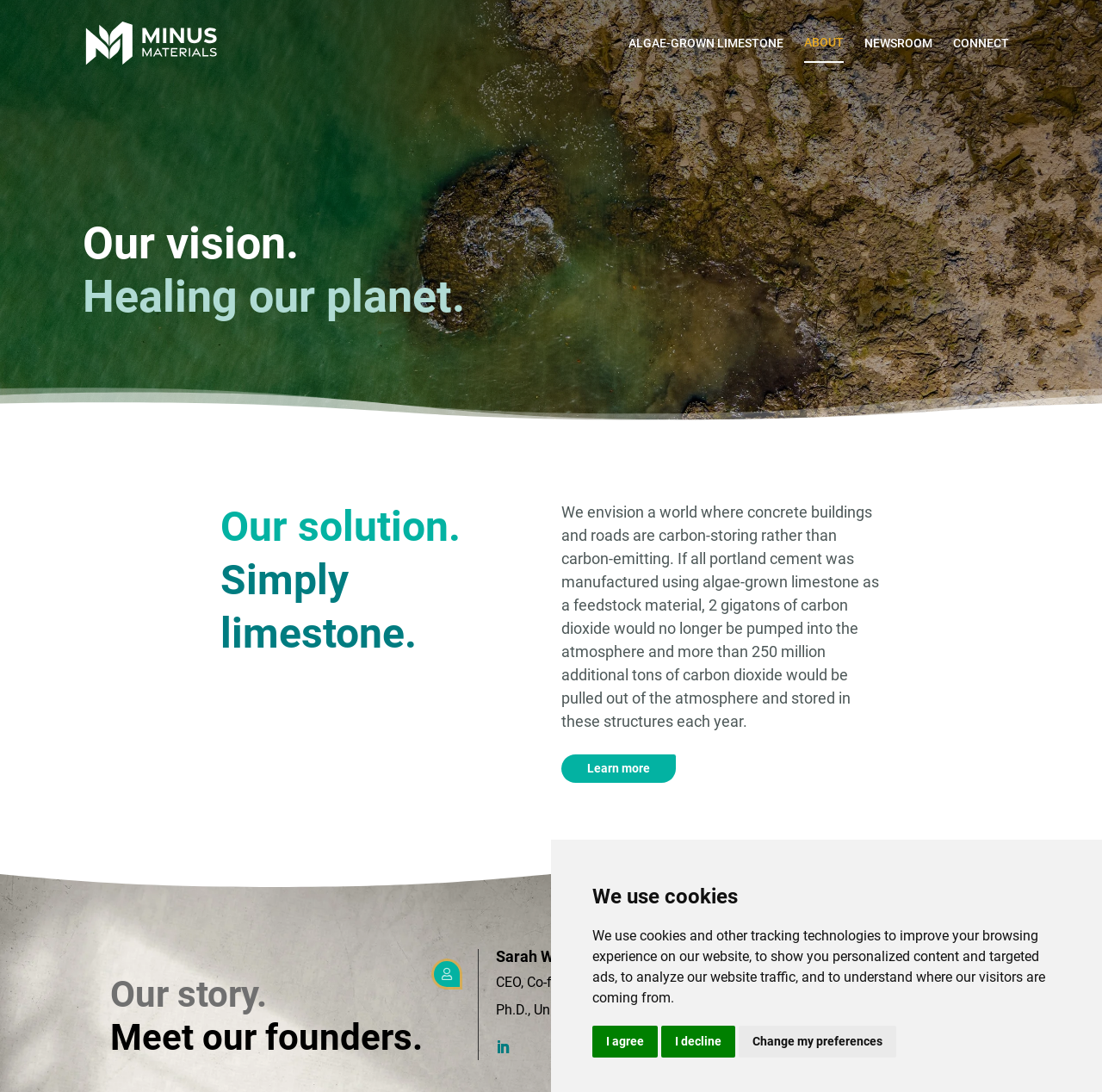Locate the bounding box coordinates of the area you need to click to fulfill this instruction: 'Click the link to view the about page'. The coordinates must be in the form of four float numbers ranging from 0 to 1: [left, top, right, bottom].

[0.73, 0.021, 0.766, 0.056]